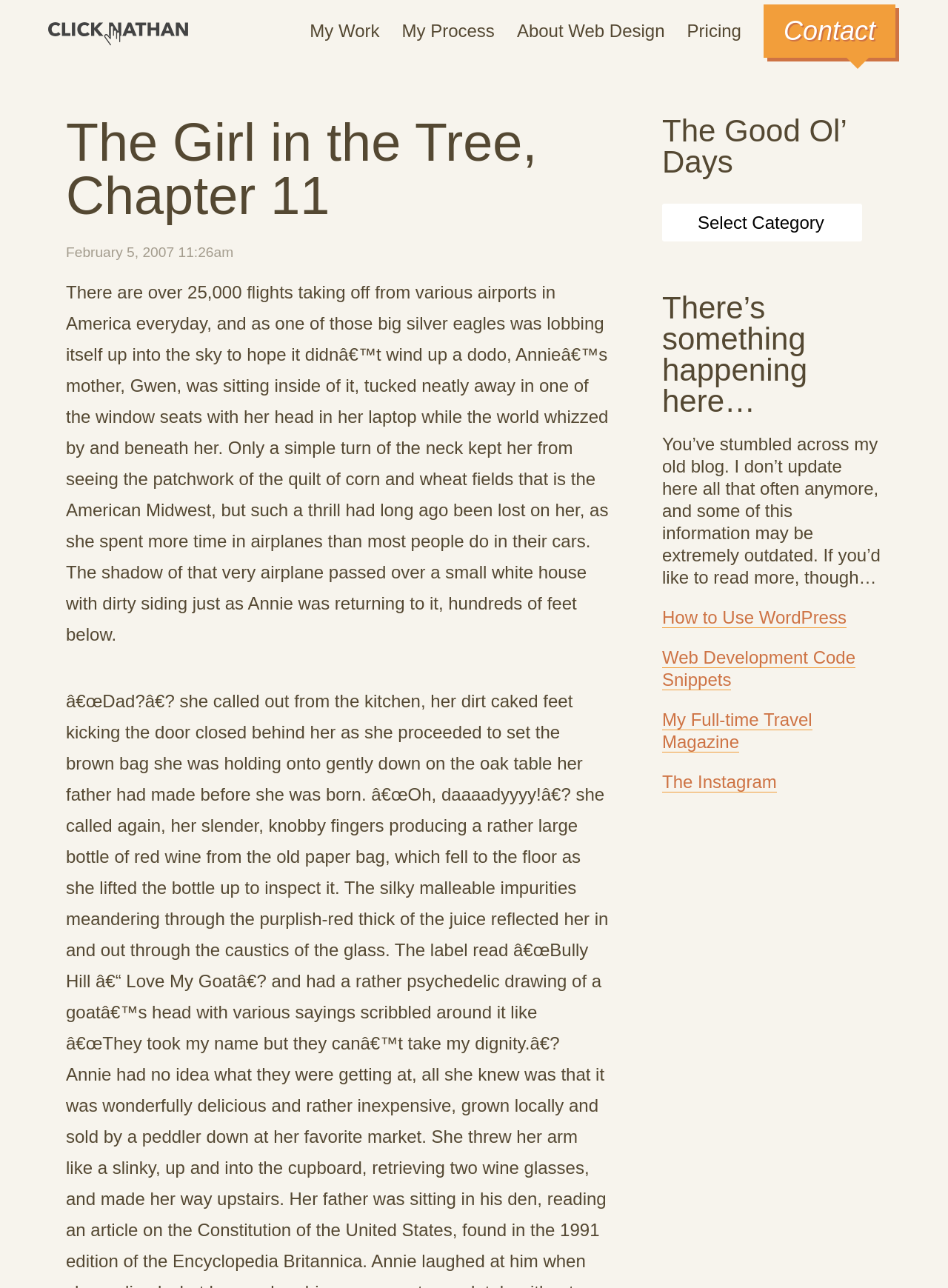Provide a short answer using a single word or phrase for the following question: 
What is the author's old blog about?

Various topics